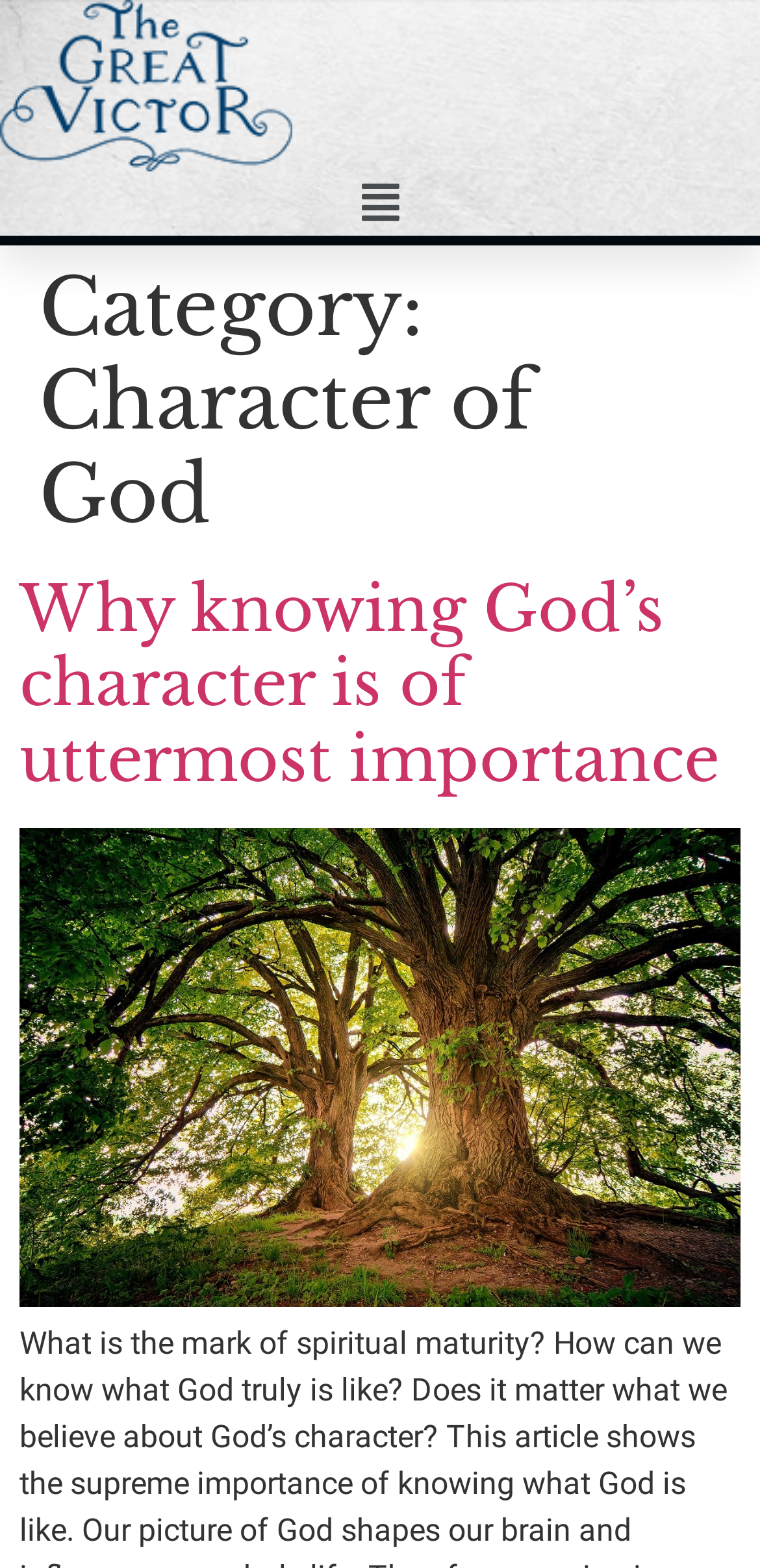Determine the bounding box coordinates of the UI element described below. Use the format (top-left x, top-left y, bottom-right x, bottom-right y) with floating point numbers between 0 and 1: Ontology Evaluation

None